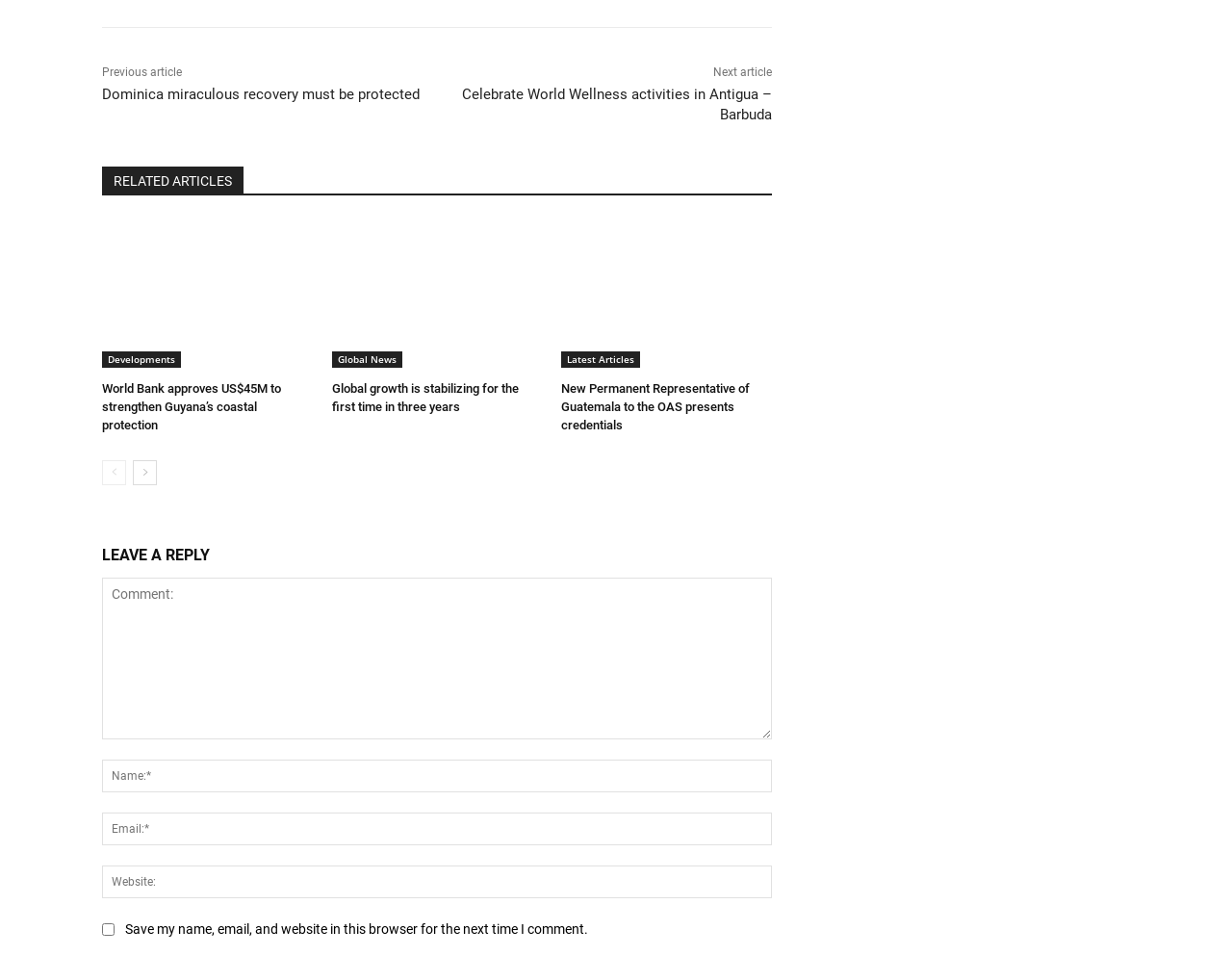Select the bounding box coordinates of the element I need to click to carry out the following instruction: "Click on the previous article".

[0.083, 0.069, 0.148, 0.083]